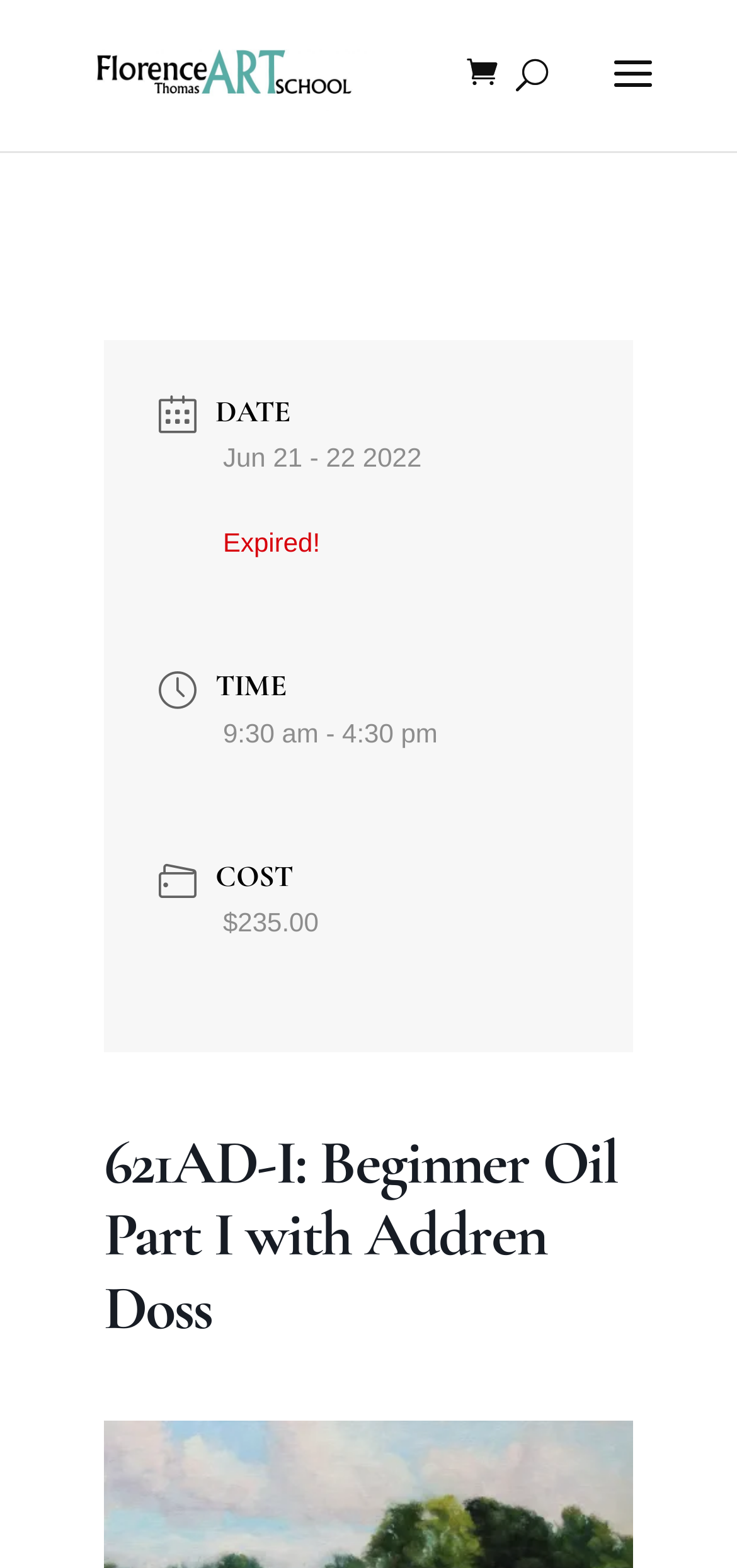Determine the bounding box of the UI element mentioned here: "alt="Florence Thomas Art School"". The coordinates must be in the format [left, top, right, bottom] with values ranging from 0 to 1.

[0.11, 0.037, 0.51, 0.056]